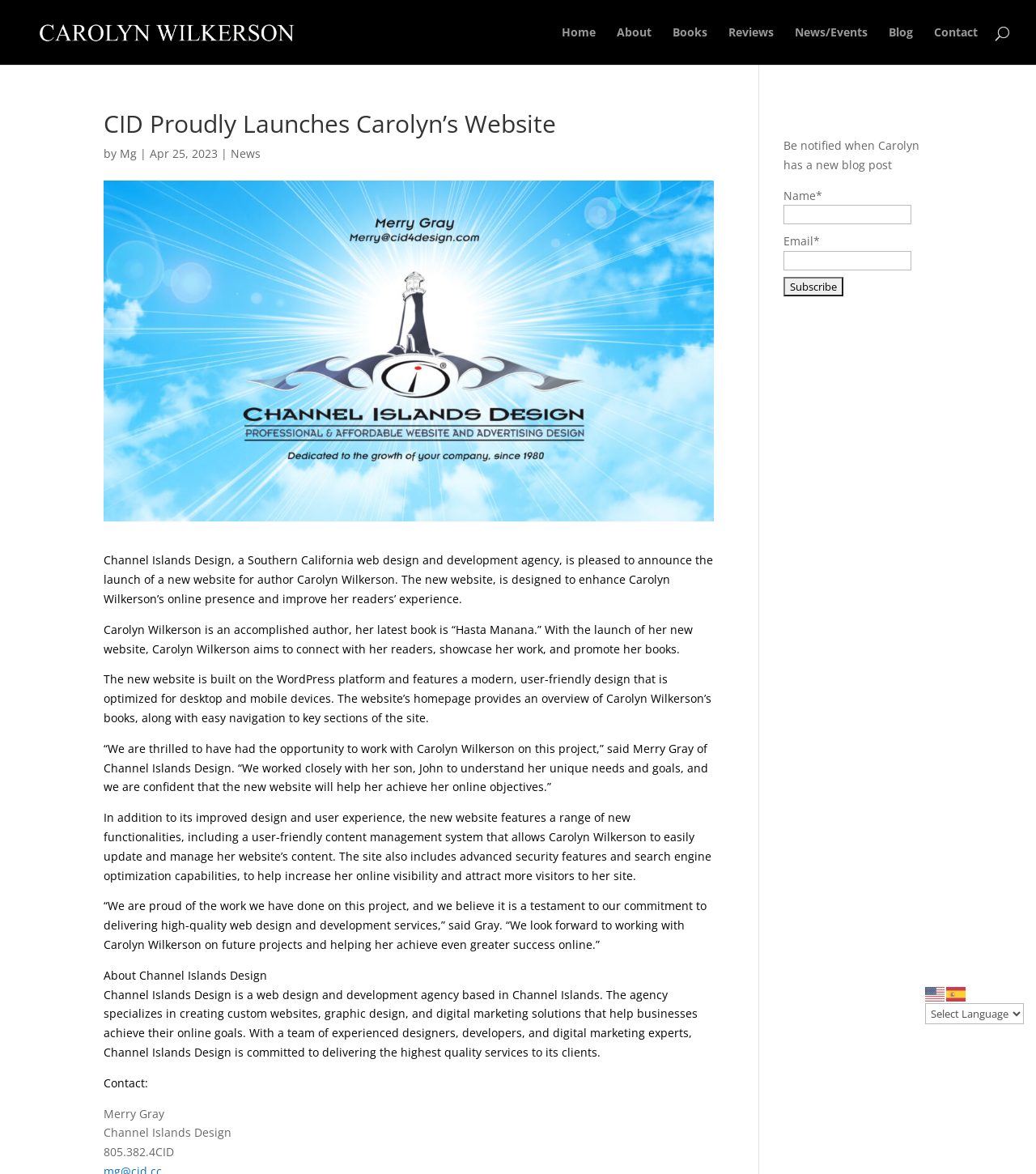Determine the main heading of the webpage and generate its text.

CID Proudly Launches Carolyn’s Website